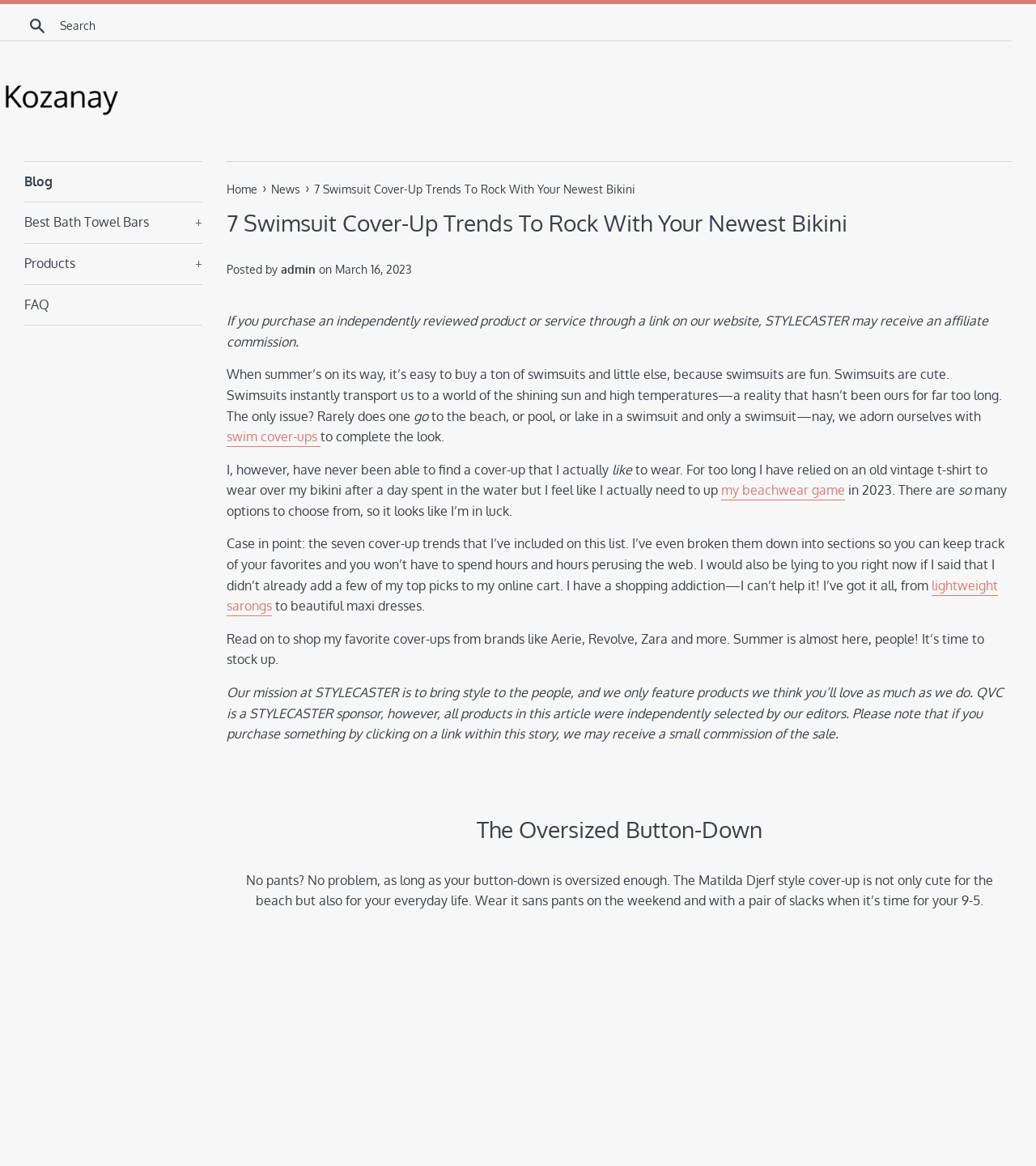Determine the bounding box coordinates of the region that needs to be clicked to achieve the task: "Expand the 'Best Bath Towel Bars' button".

[0.023, 0.174, 0.195, 0.208]